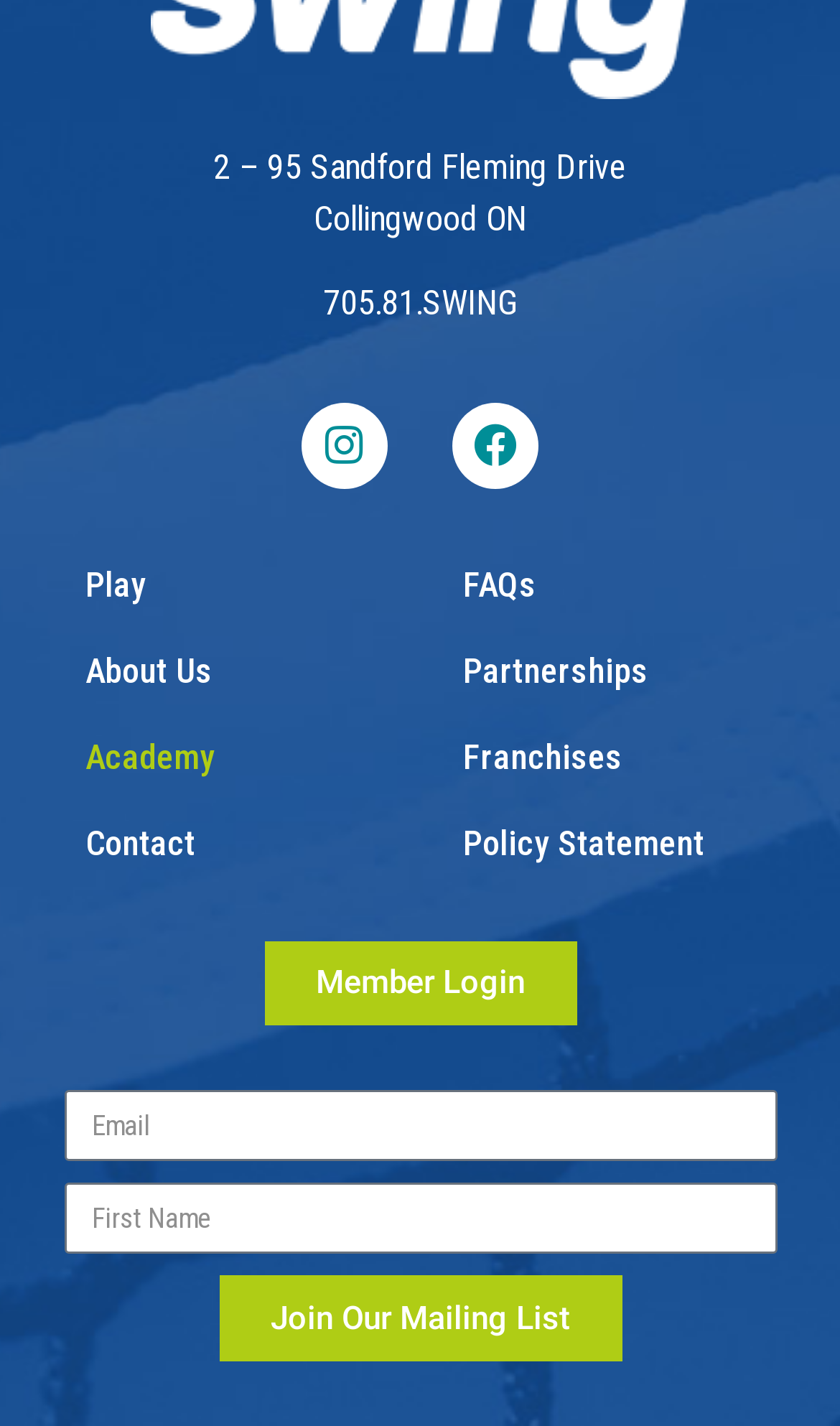What social media platforms are available?
Please provide a detailed answer to the question.

I found the social media platforms by looking at the link elements that contain the icons and text for Instagram and Facebook.